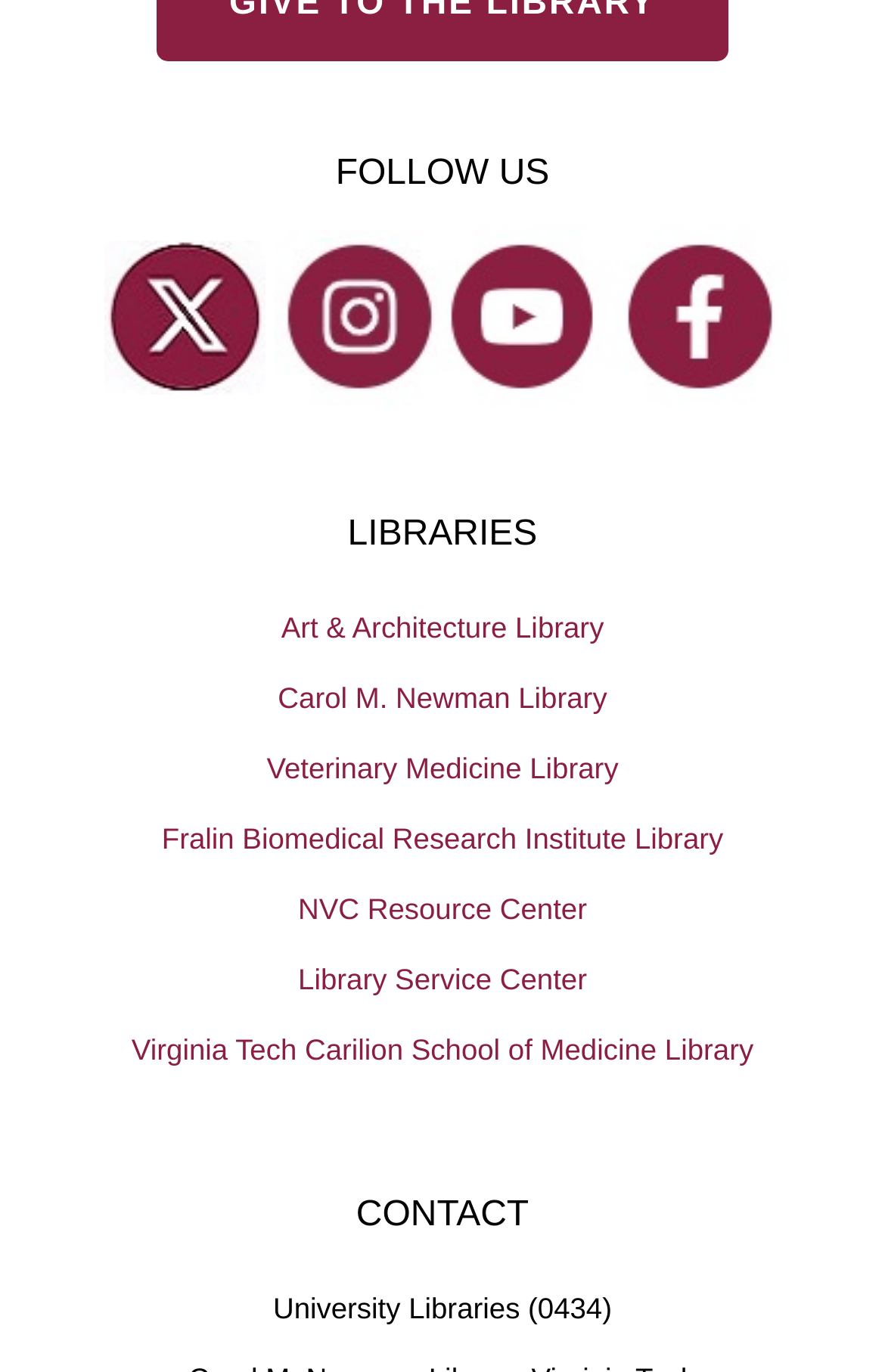Please reply with a single word or brief phrase to the question: 
What is the name of the first library listed?

Art & Architecture Library